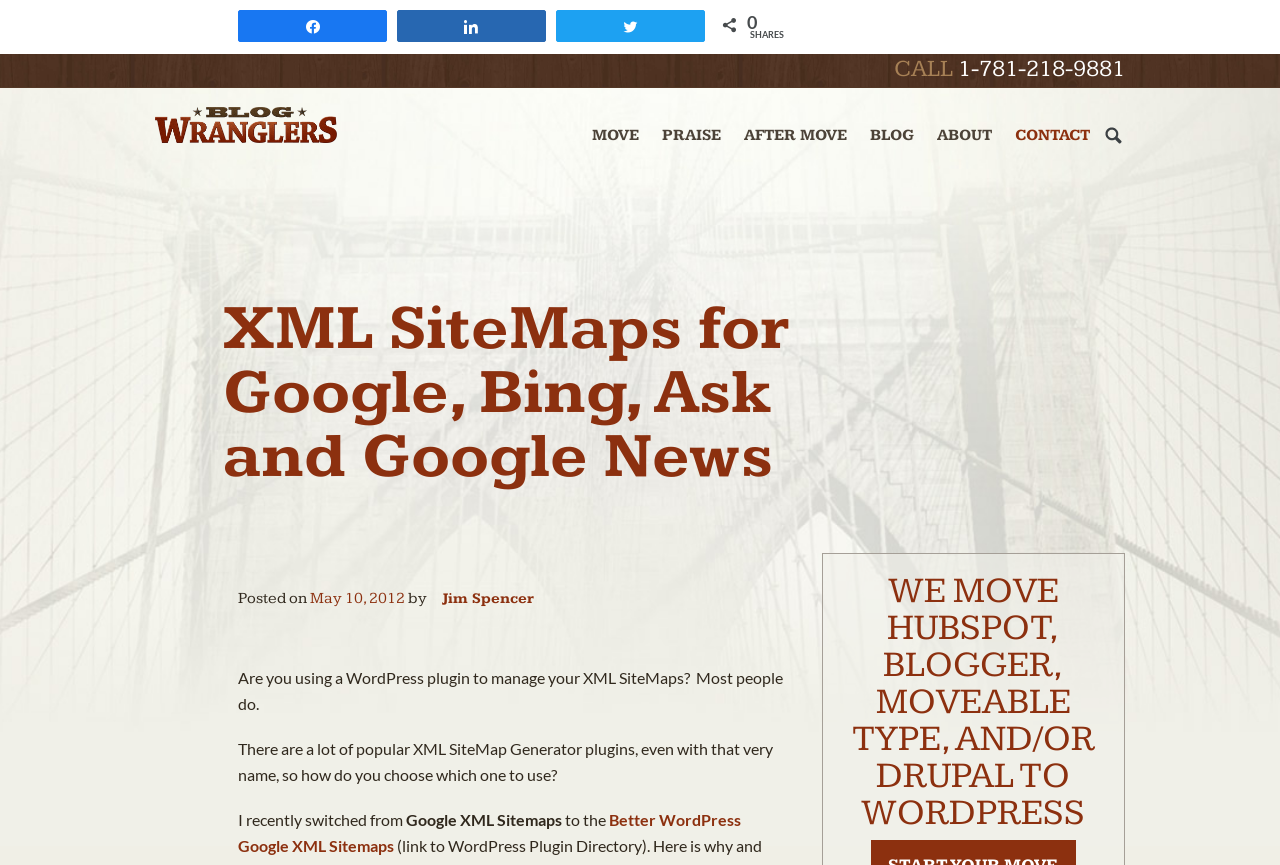Find the bounding box coordinates of the clickable area that will achieve the following instruction: "get notified for new articles".

None